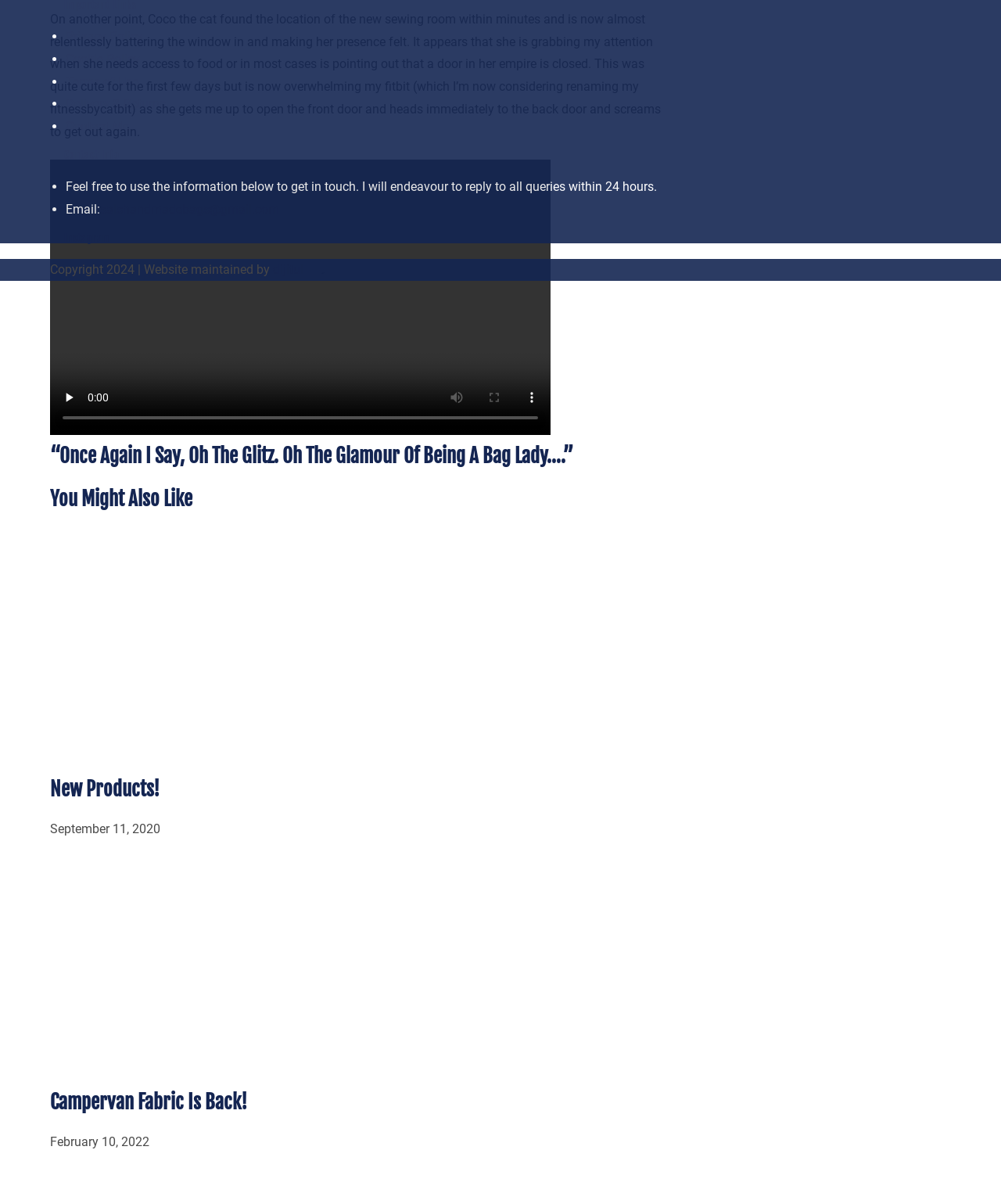What is Coco the cat doing?
Please elaborate on the answer to the question with detailed information.

According to the text, Coco the cat is battering the window in the new sewing room, trying to get attention from the owner.